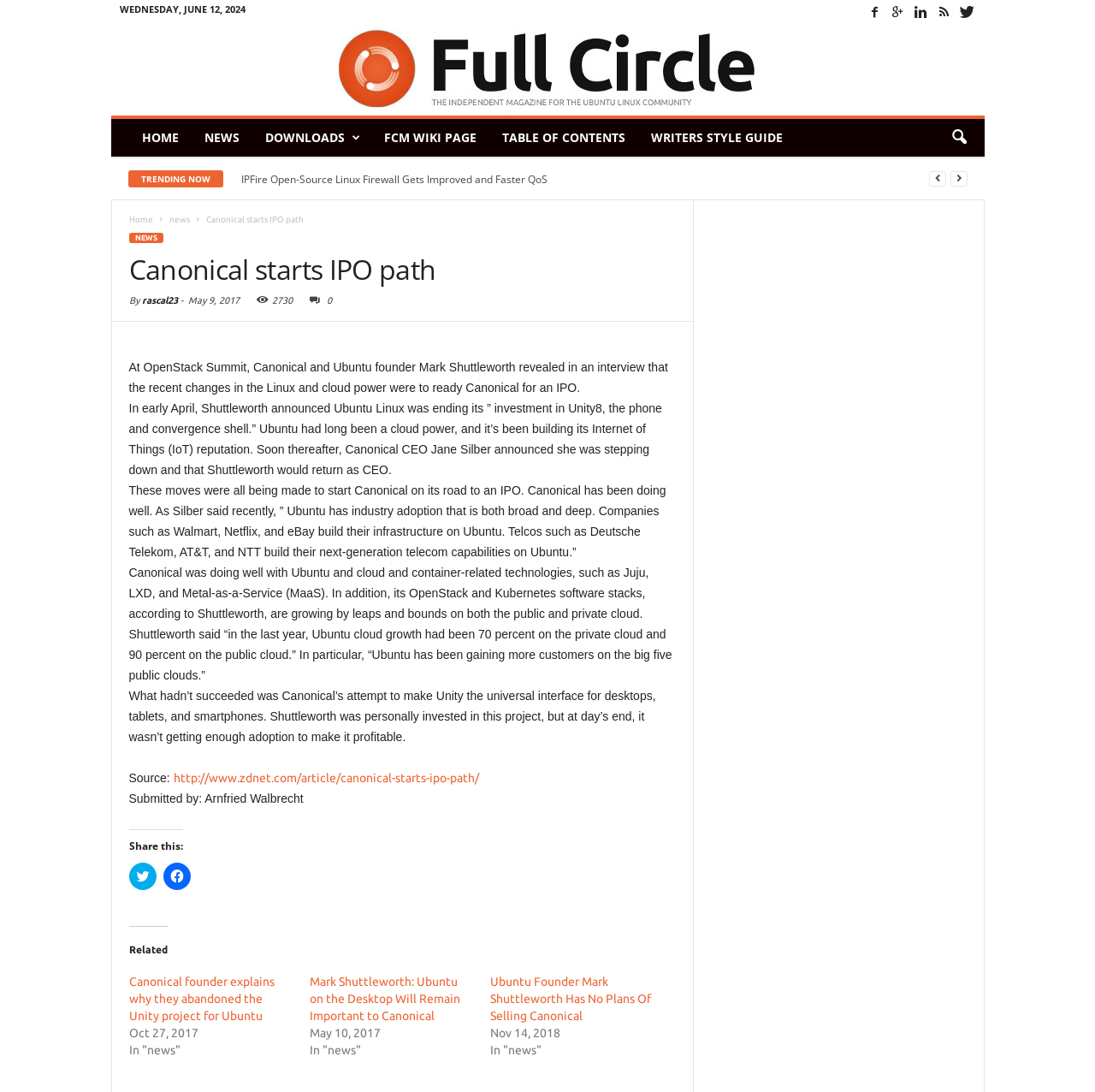Determine the title of the webpage and give its text content.

Canonical starts IPO path